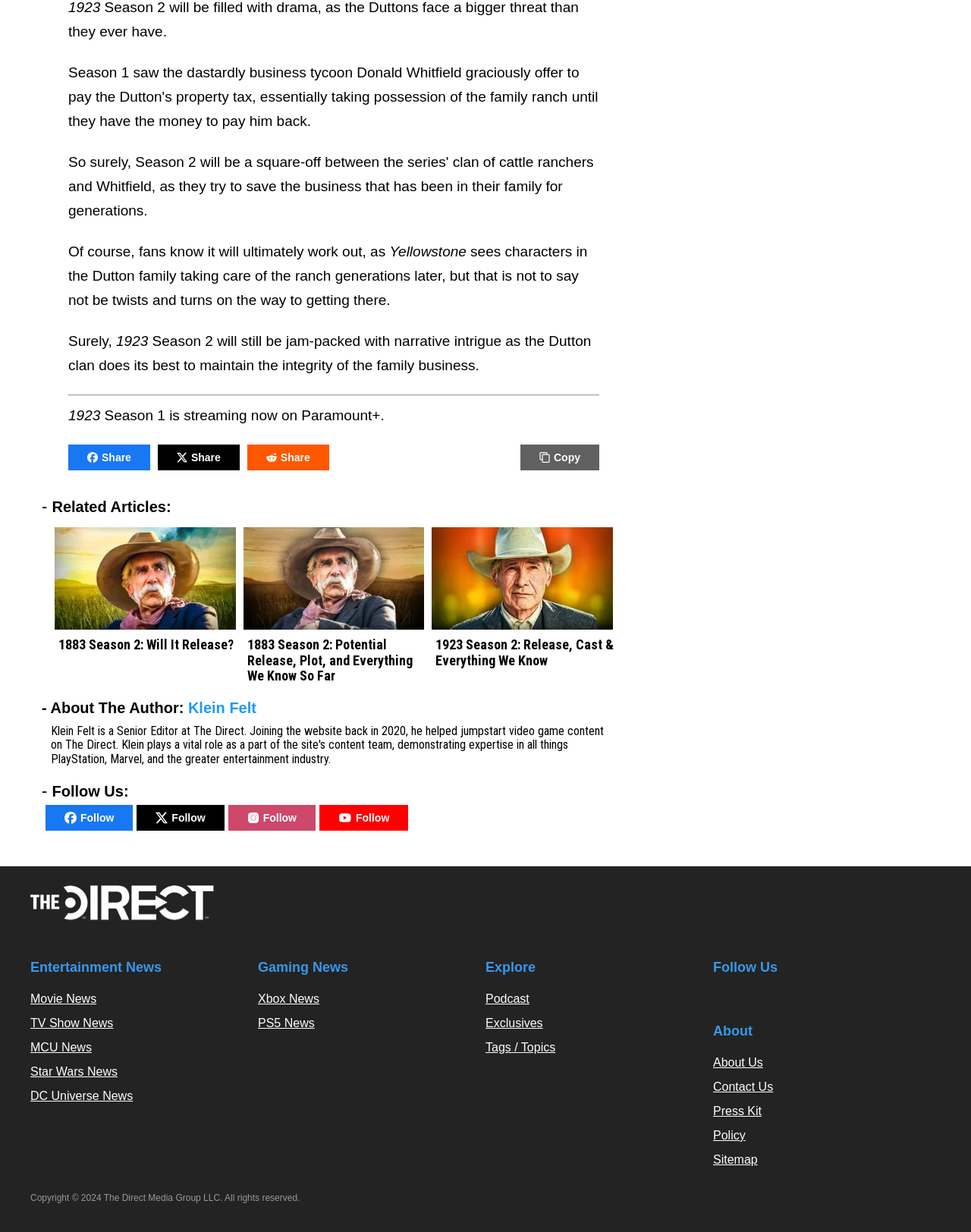Please specify the bounding box coordinates of the region to click in order to perform the following instruction: "Learn more about the author".

[0.194, 0.568, 0.264, 0.581]